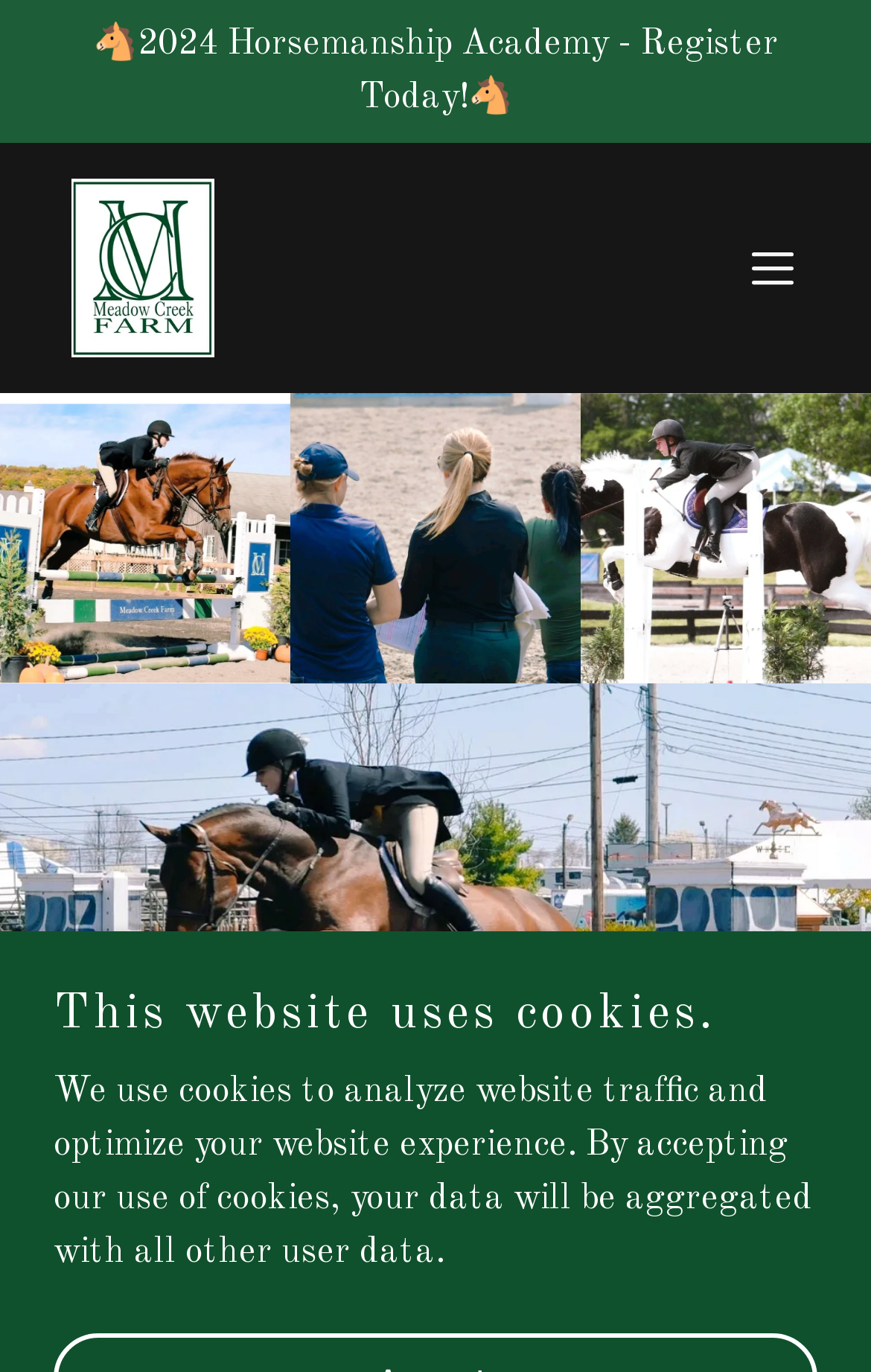Predict the bounding box coordinates of the UI element that matches this description: "title="Meadow Creek Farm"". The coordinates should be in the format [left, top, right, bottom] with each value between 0 and 1.

[0.082, 0.13, 0.246, 0.26]